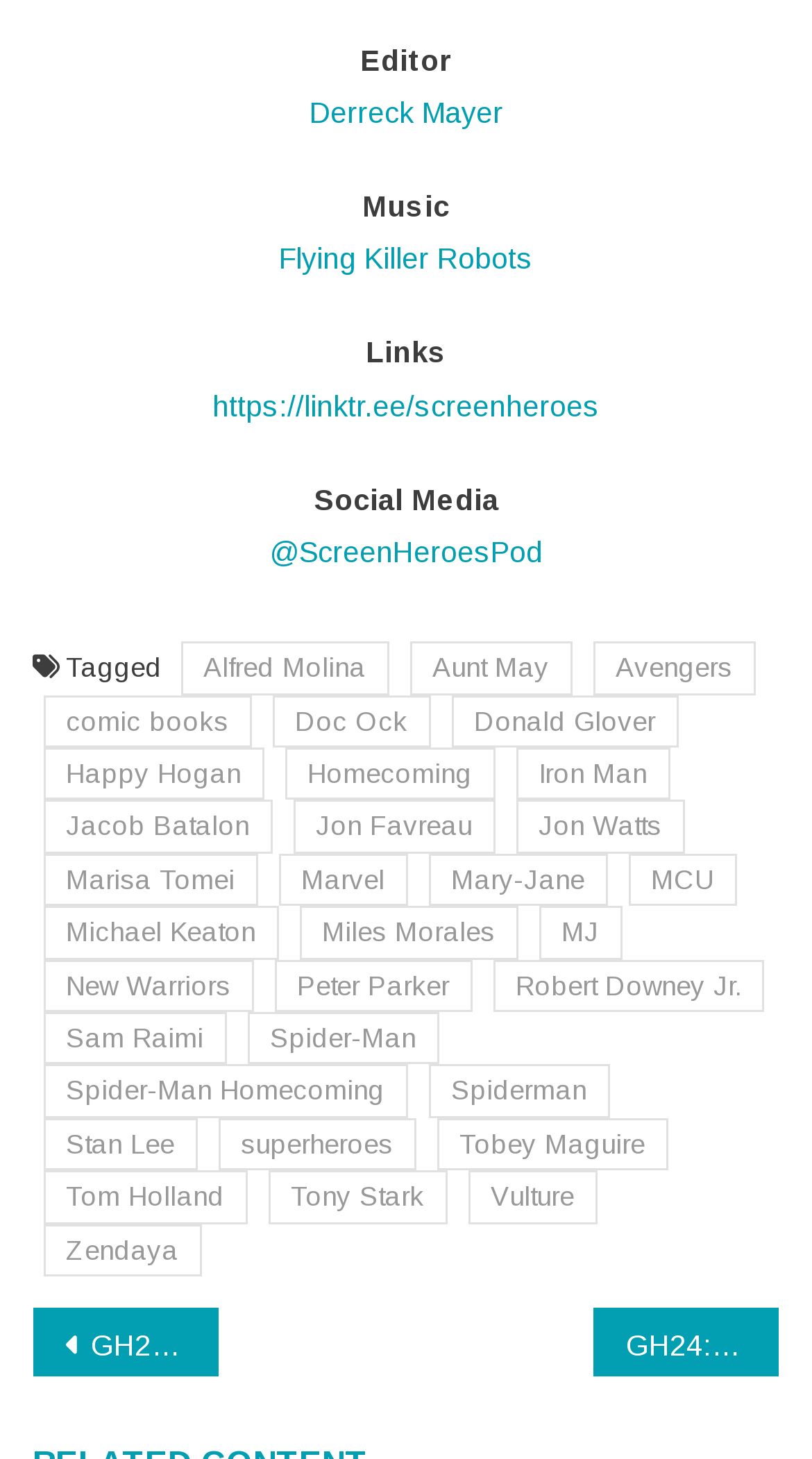How many social media links are there?
Using the visual information, respond with a single word or phrase.

1